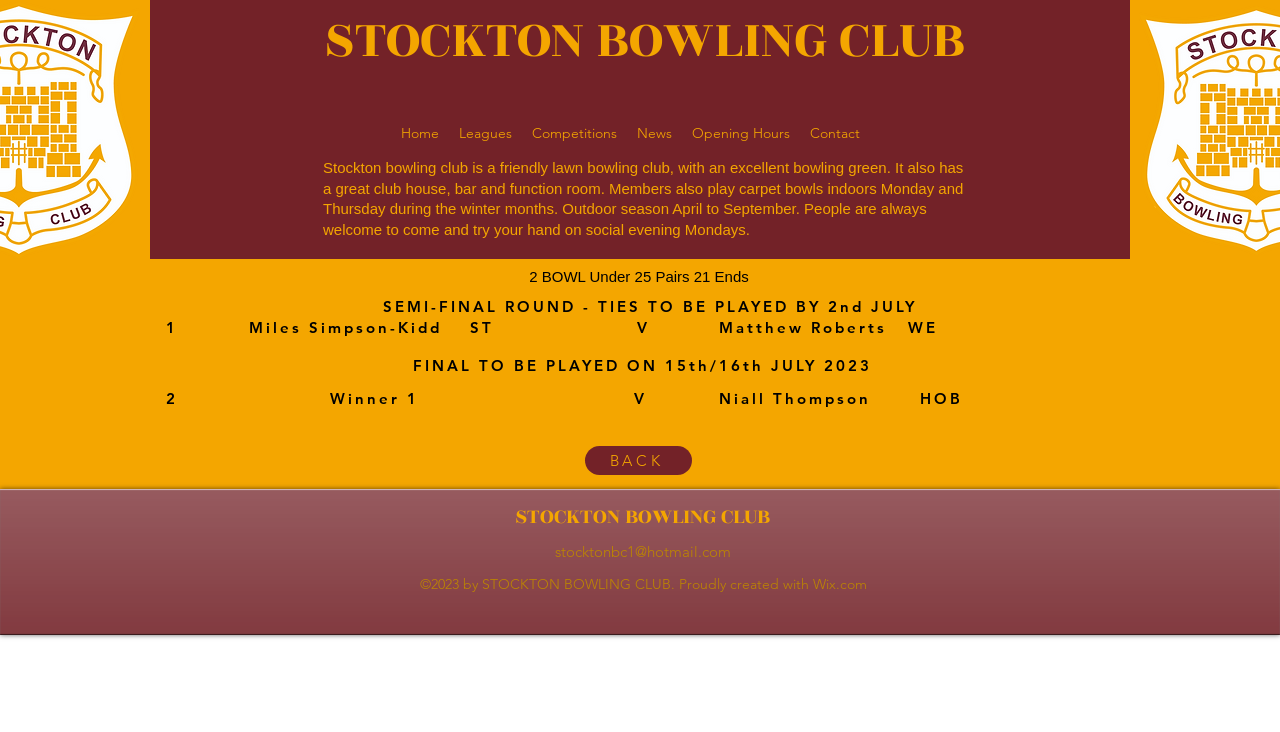Using the provided element description: "Opening Hours", determine the bounding box coordinates of the corresponding UI element in the screenshot.

[0.532, 0.161, 0.625, 0.202]